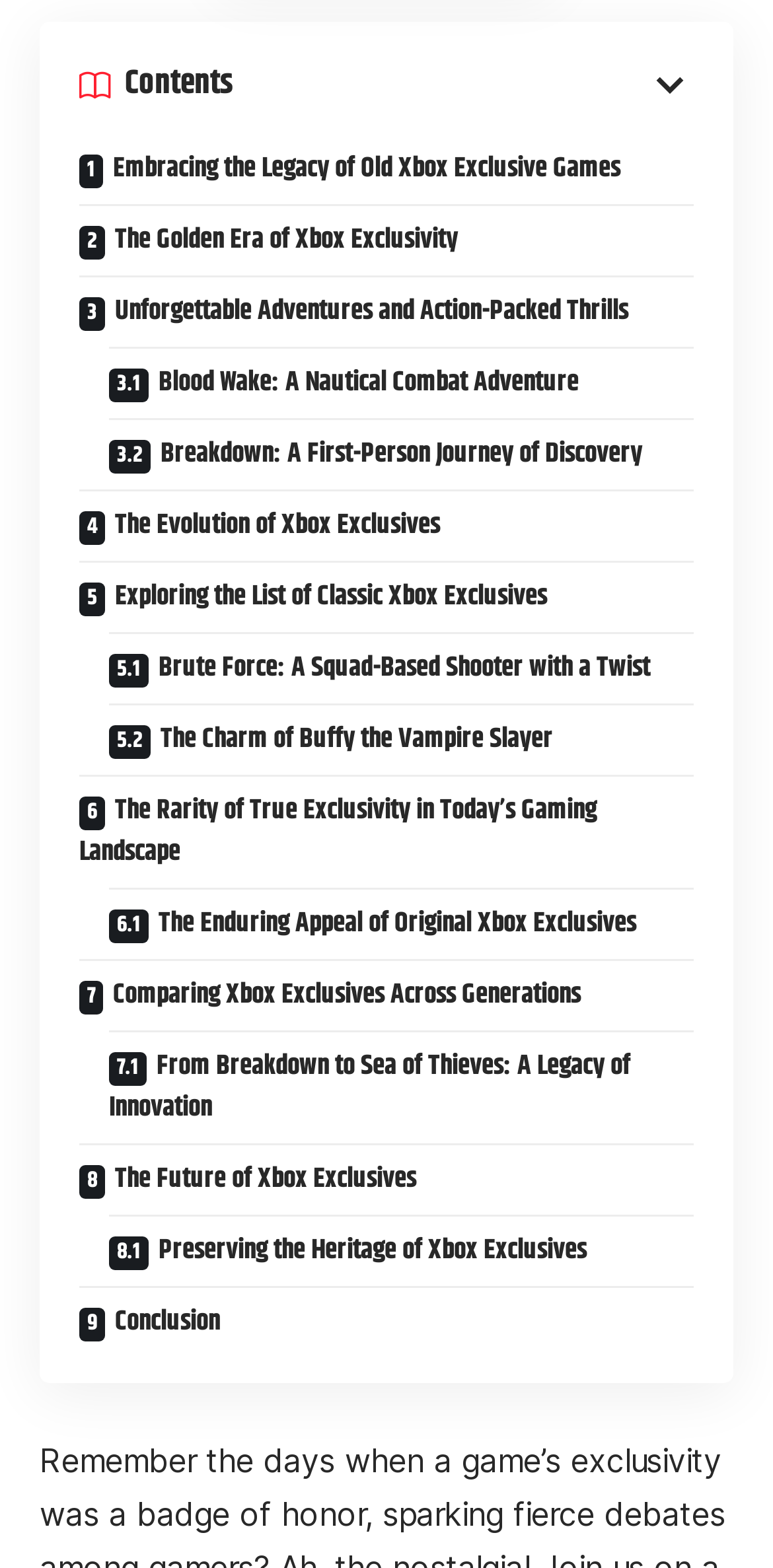Highlight the bounding box coordinates of the region I should click on to meet the following instruction: "Learn about 'The Rarity of True Exclusivity in Today’s Gaming Landscape'".

[0.103, 0.494, 0.897, 0.557]